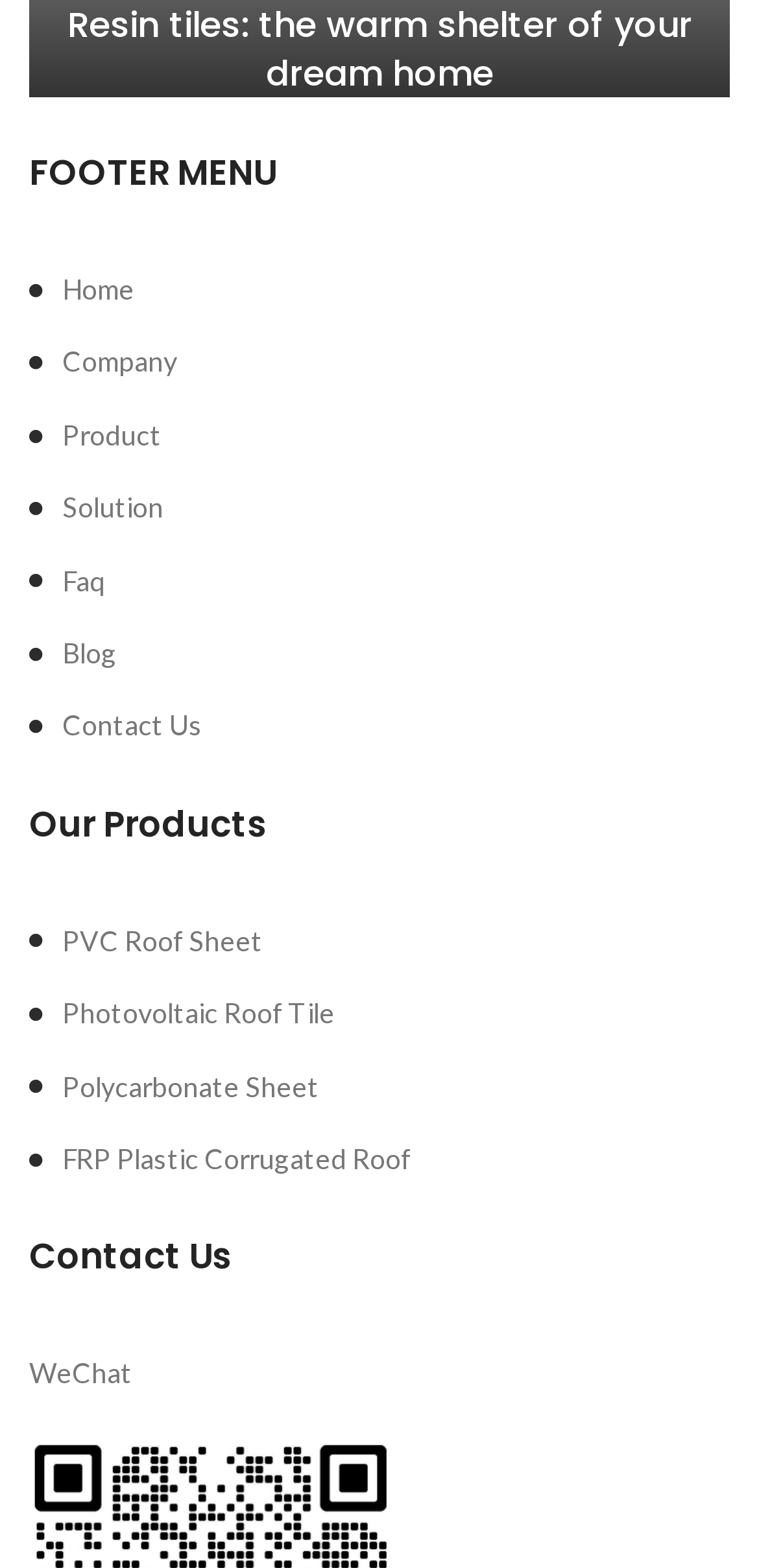Please determine the bounding box coordinates of the element to click on in order to accomplish the following task: "learn about product". Ensure the coordinates are four float numbers ranging from 0 to 1, i.e., [left, top, right, bottom].

[0.038, 0.264, 0.962, 0.292]